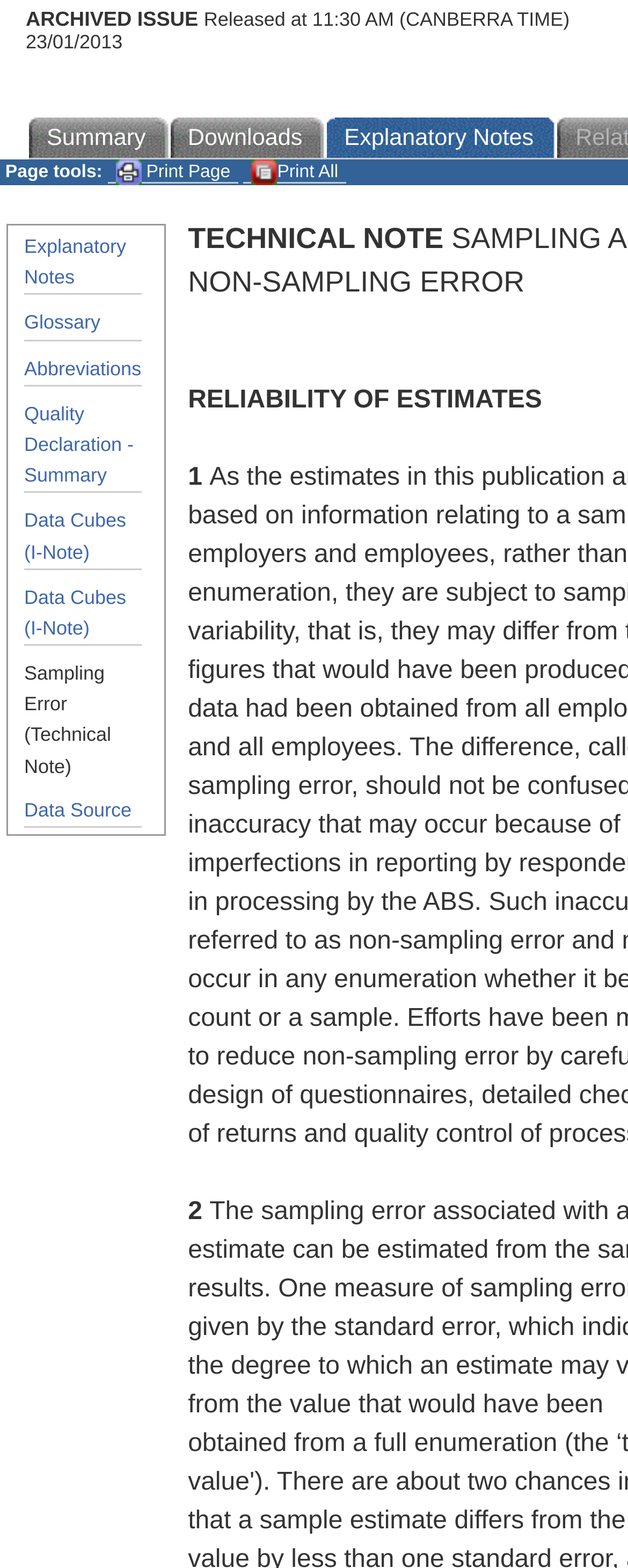Provide the bounding box coordinates for the UI element that is described as: "Abbreviations".

[0.038, 0.226, 0.225, 0.246]